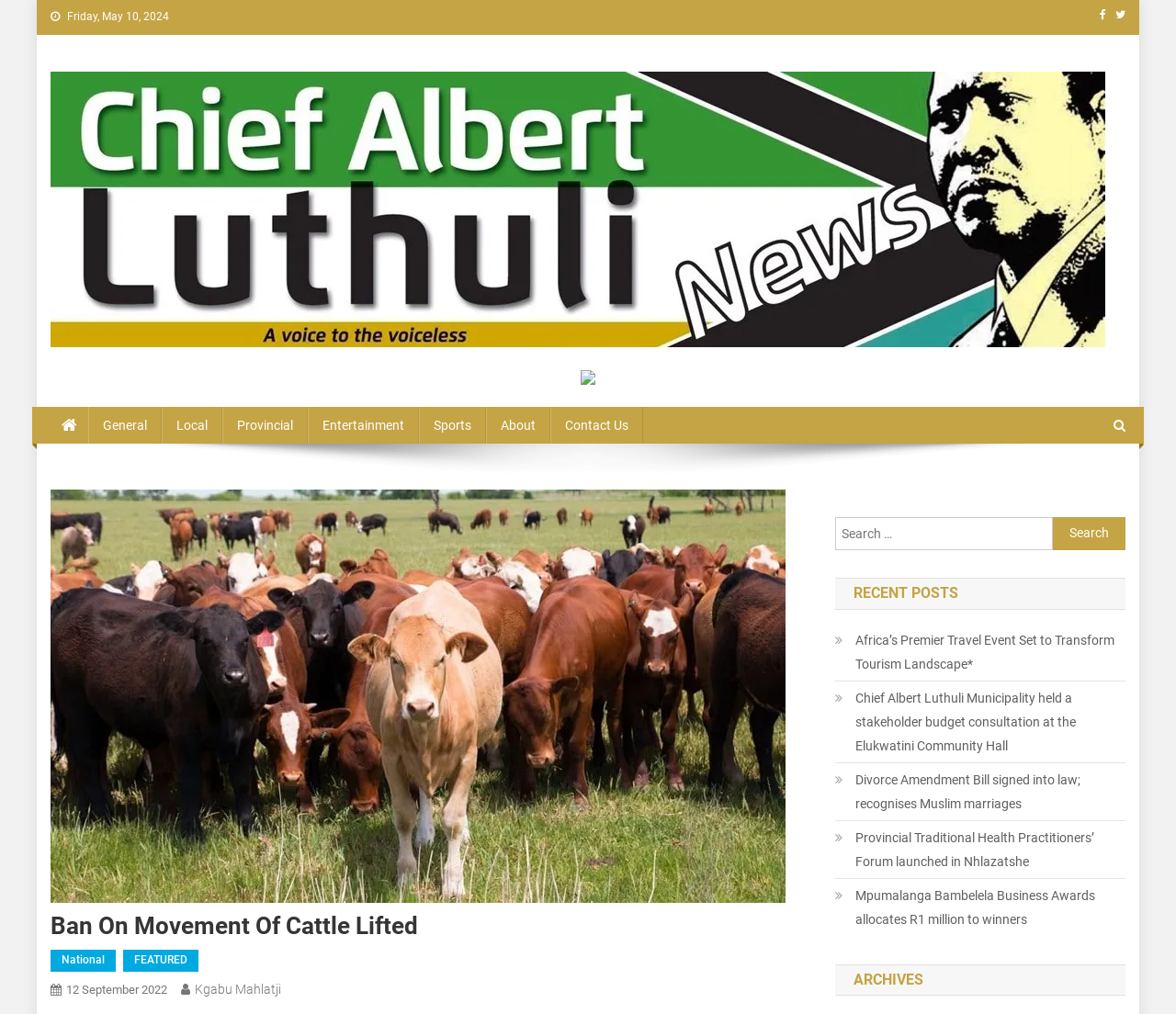What is the date of the latest news?
Based on the image, please offer an in-depth response to the question.

I found the date of the latest news by looking at the top of the webpage, where it says 'Friday, May 10, 2024' in a static text element.